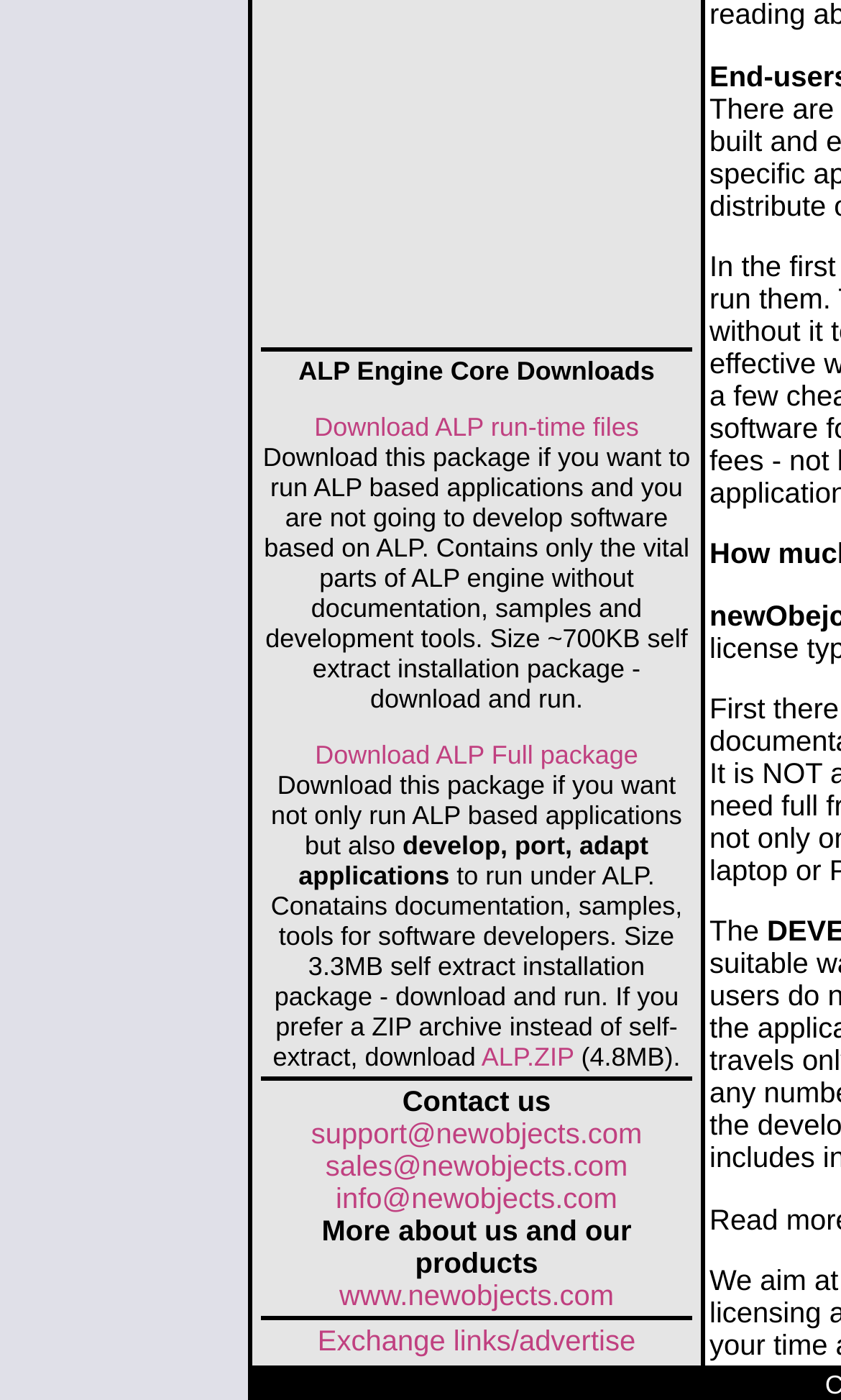Provide the bounding box coordinates of the HTML element described as: "alt="Hooked on Carnival"". The bounding box coordinates should be four float numbers between 0 and 1, i.e., [left, top, right, bottom].

None